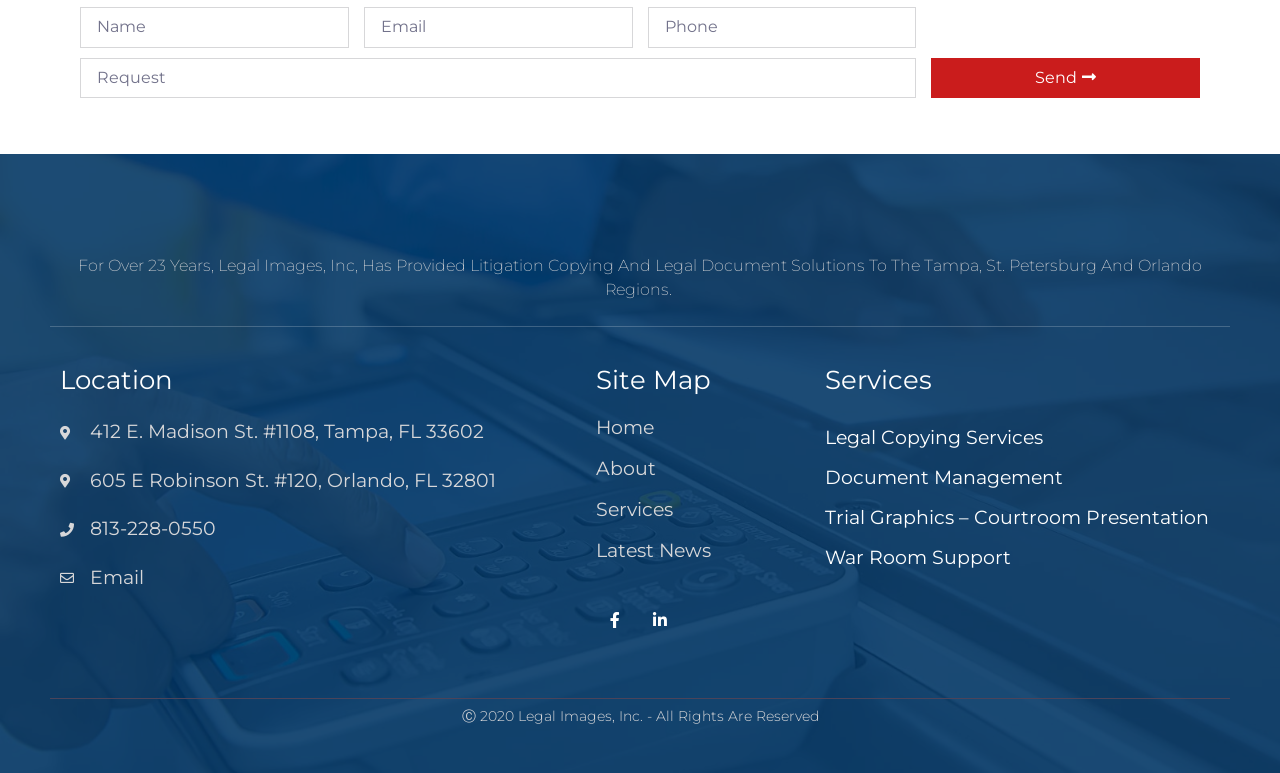Based on the element description "Latest News", predict the bounding box coordinates of the UI element.

[0.466, 0.7, 0.629, 0.726]